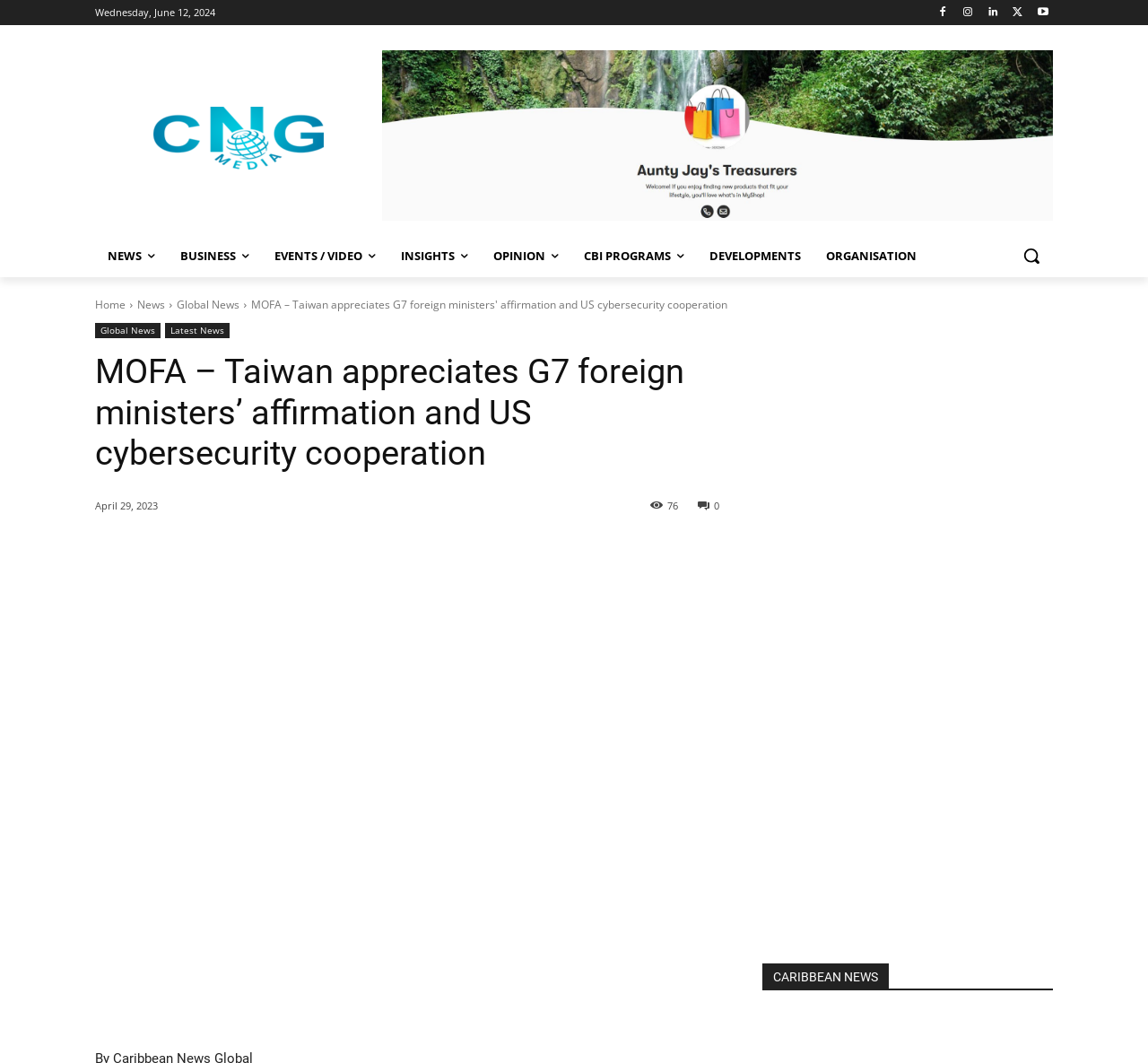Locate the bounding box coordinates of the clickable area to execute the instruction: "Share the article". Provide the coordinates as four float numbers between 0 and 1, represented as [left, top, right, bottom].

[0.122, 0.513, 0.147, 0.526]